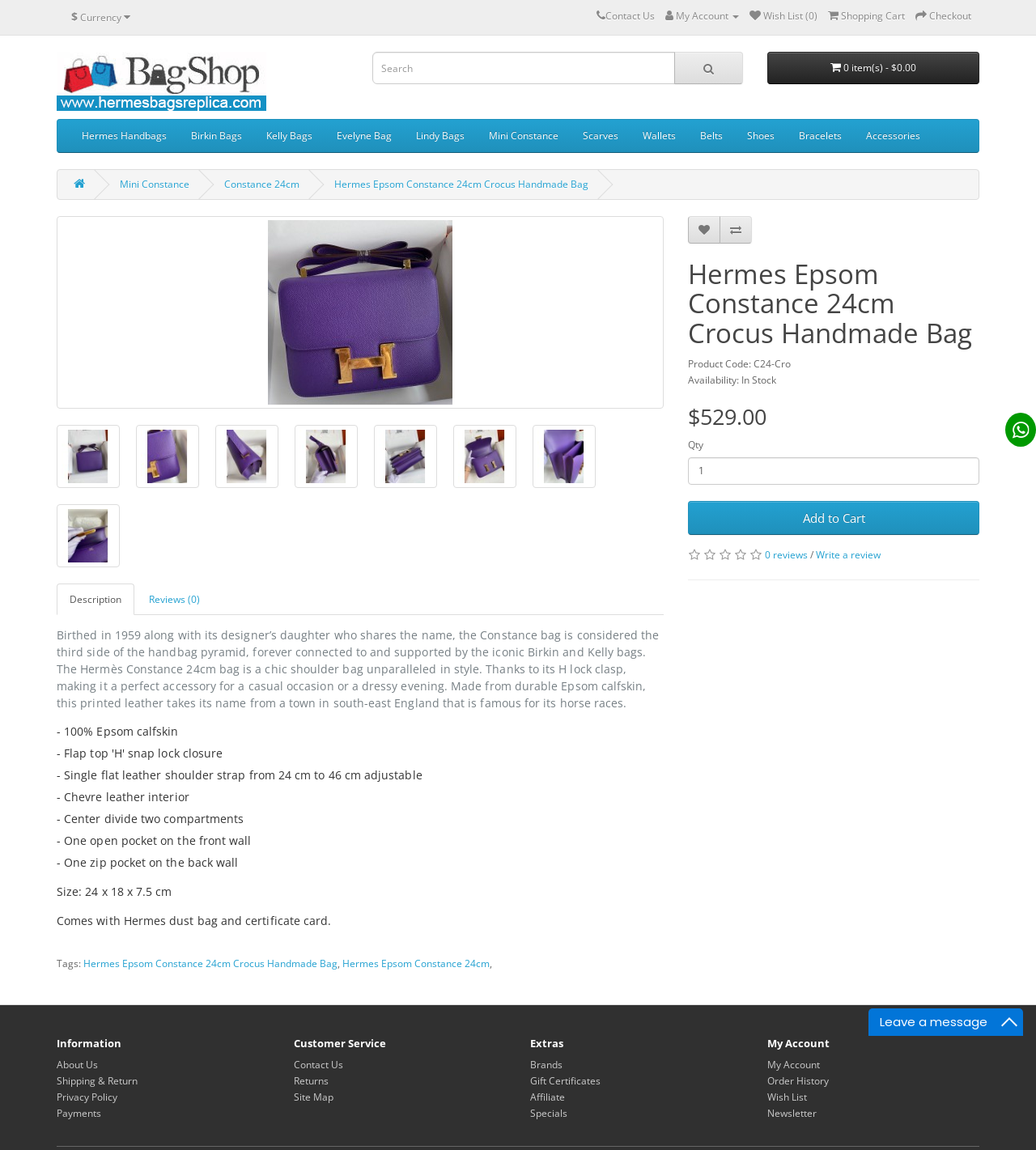How many compartments does the bag have?
Give a single word or phrase as your answer by examining the image.

Two